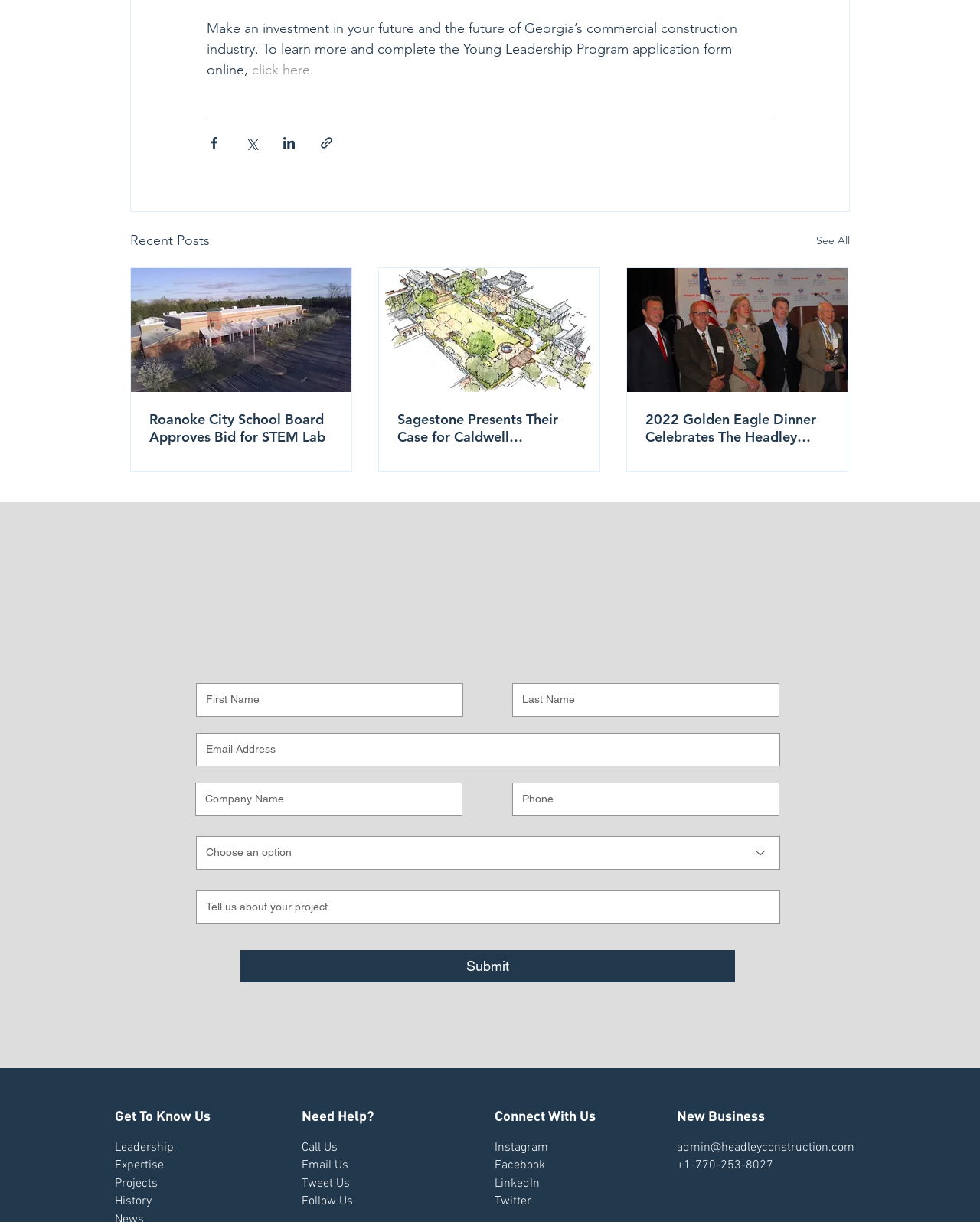Observe the image and answer the following question in detail: What is the company name associated with the webpage?

Although the company name is not explicitly stated on the webpage, the various links and headings suggest that the webpage is associated with Headley Construction, a construction company with expertise in various areas.